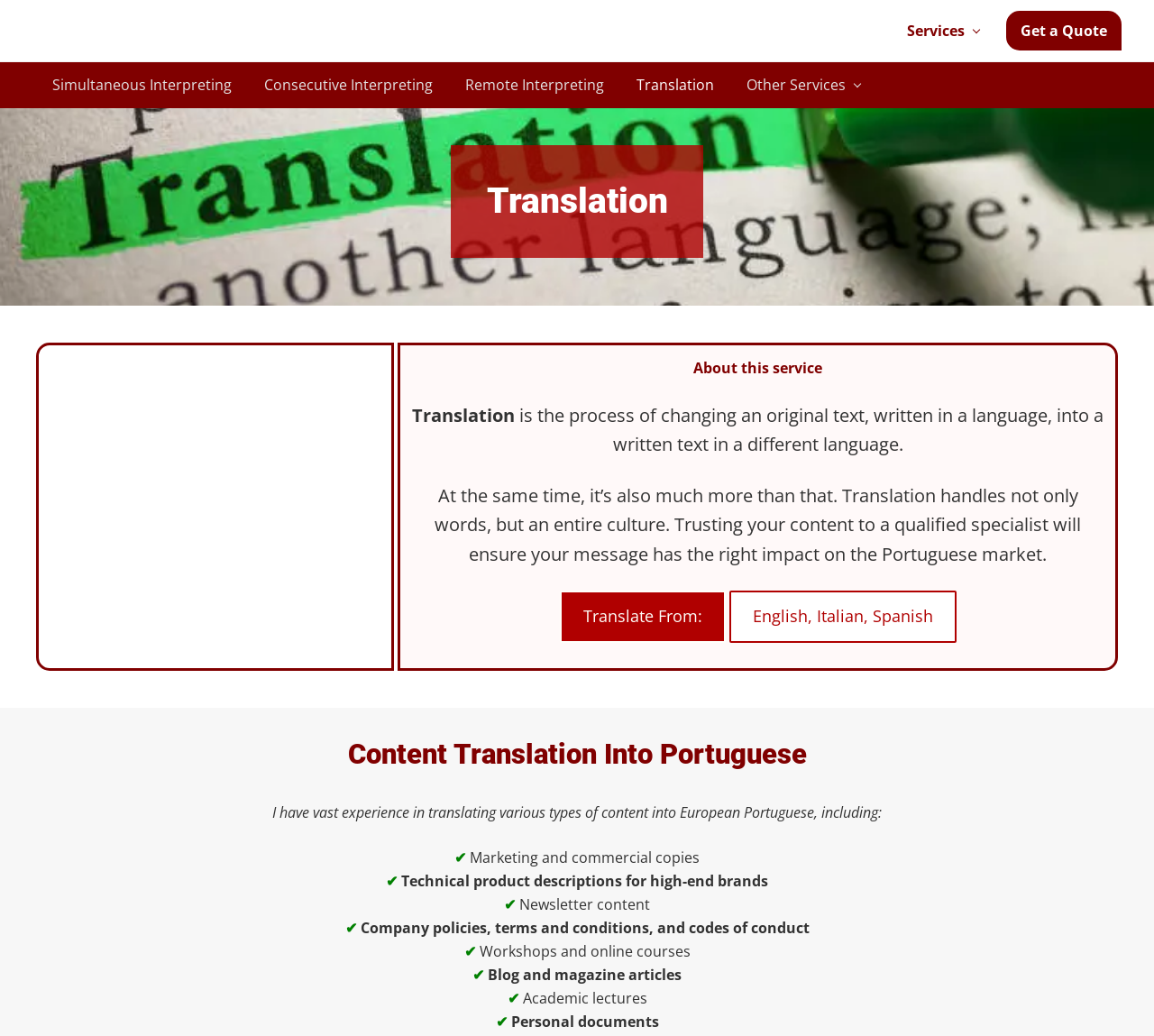What type of services does the interpreter offer?
Please look at the screenshot and answer in one word or a short phrase.

Interpretation and translation